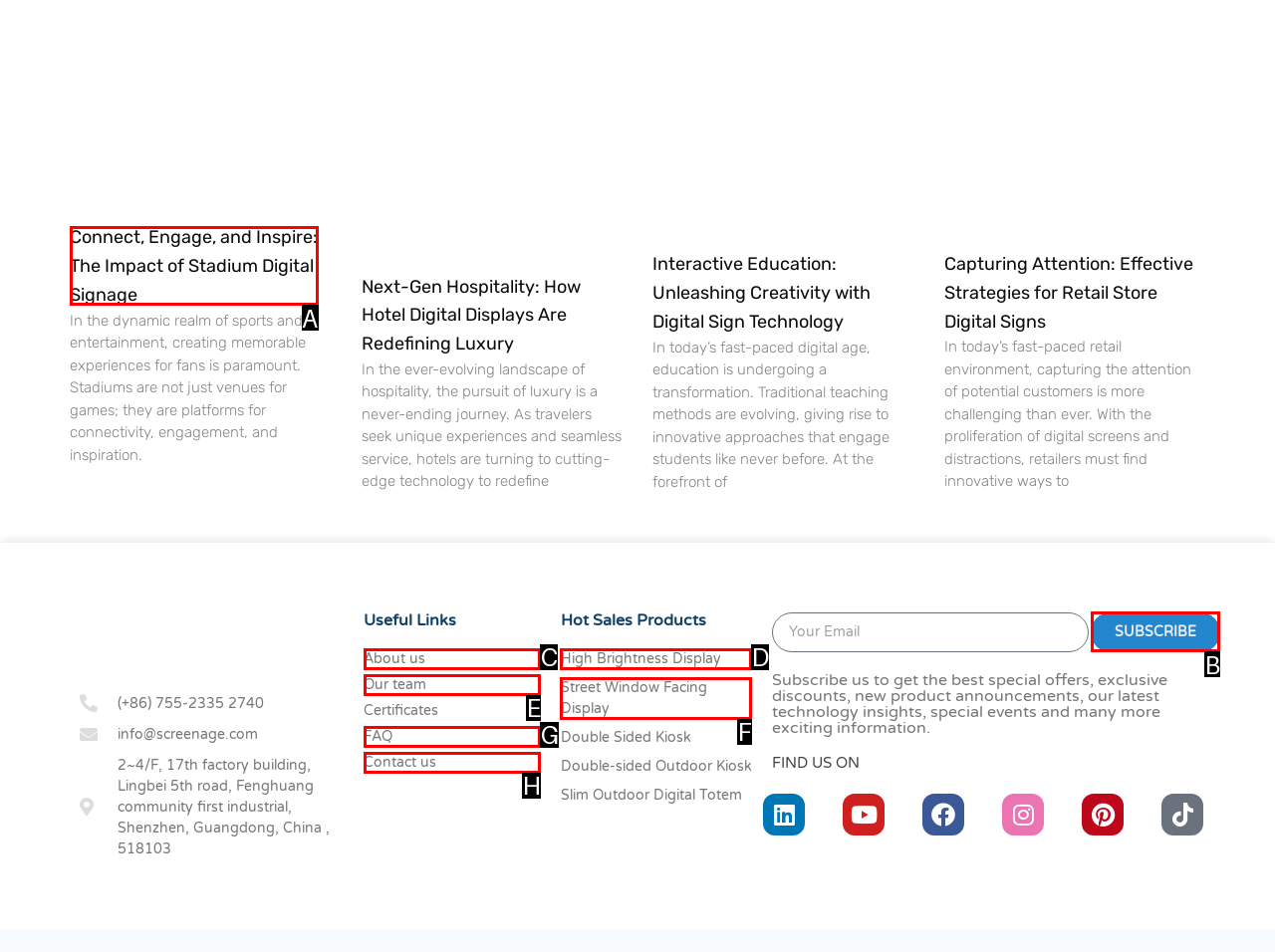Tell me which element should be clicked to achieve the following objective: Subscribe to get special offers
Reply with the letter of the correct option from the displayed choices.

B